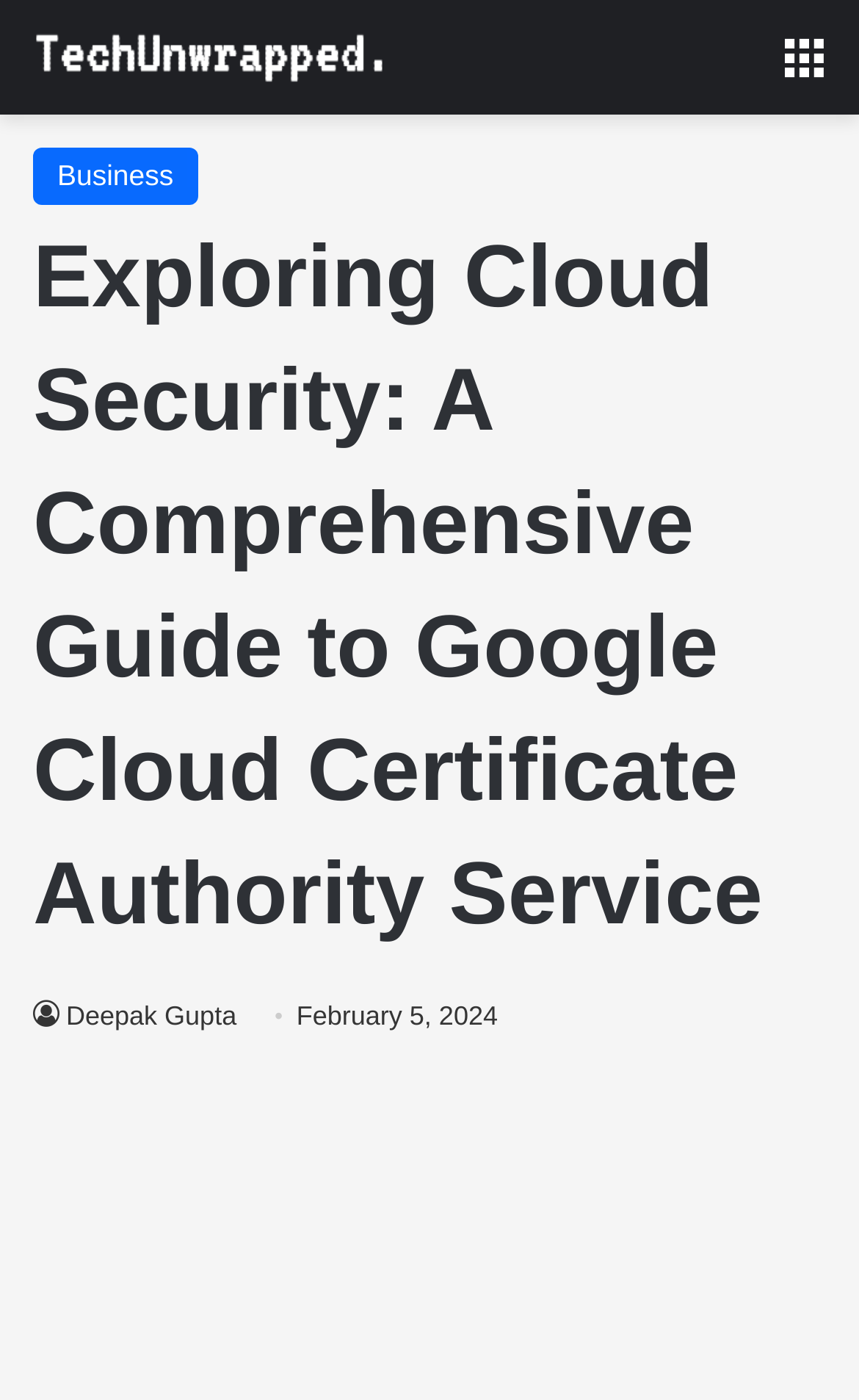Respond to the following query with just one word or a short phrase: 
What is the name of the website?

TechUnwrapped